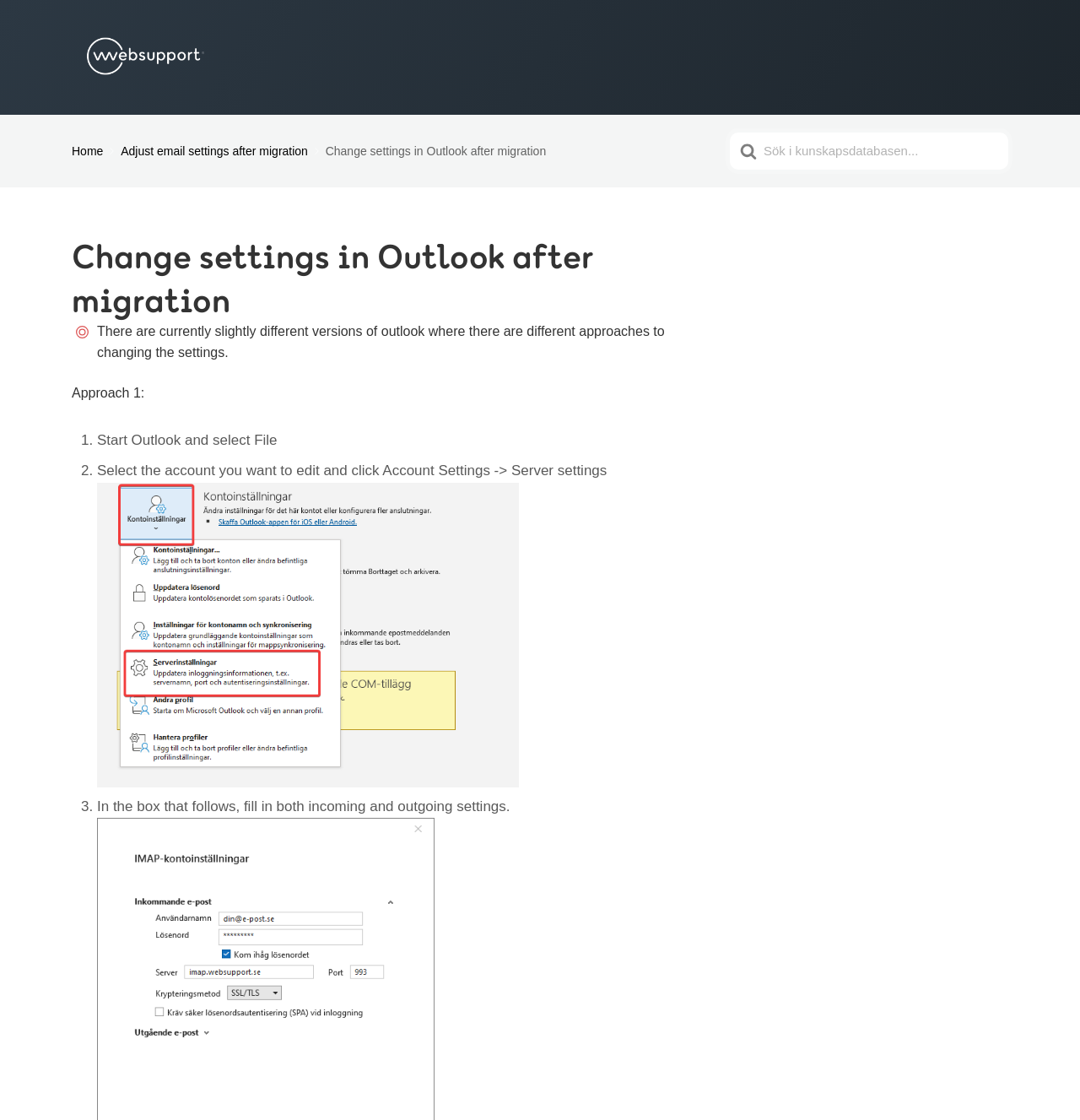Bounding box coordinates should be in the format (top-left x, top-left y, bottom-right x, bottom-right y) and all values should be floating point numbers between 0 and 1. Determine the bounding box coordinate for the UI element described as: alt="puiforcat cannes fish fork" title="puiforcat-cannes-fish-fork"

None